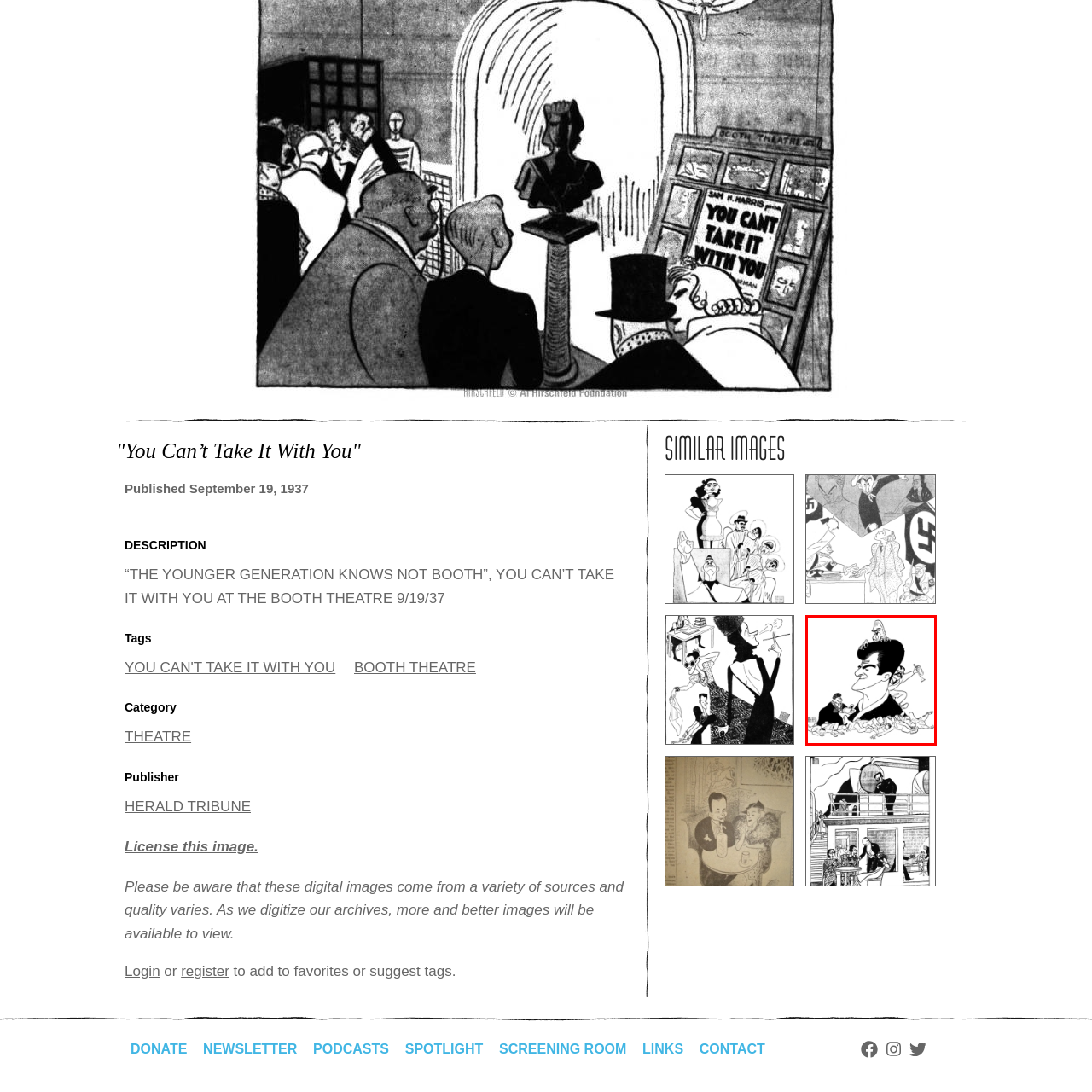Please provide a thorough description of the image inside the red frame.

This whimsical illustration features a caricature of a man with a prominent pompadour hairstyle, exuding a confident expression. The artwork is lively, filled with exaggerated figures and comedic elements. Atop the man's head, small characters—such as one holding a drink and another seemingly puppeteering—add to the playful chaos surrounding him. The background shows a jumble of figures and objects, suggesting a scene of lively interaction, potentially echoing themes of performance and theatricality, which resonates with the spirit of the captioned play, "You Can’t Take it With You," published on September 19, 1937. The intricate details and humorous style reflect the vibrant energy associated with theatrical productions and the dynamics of family and social relationships central to the play's narrative.